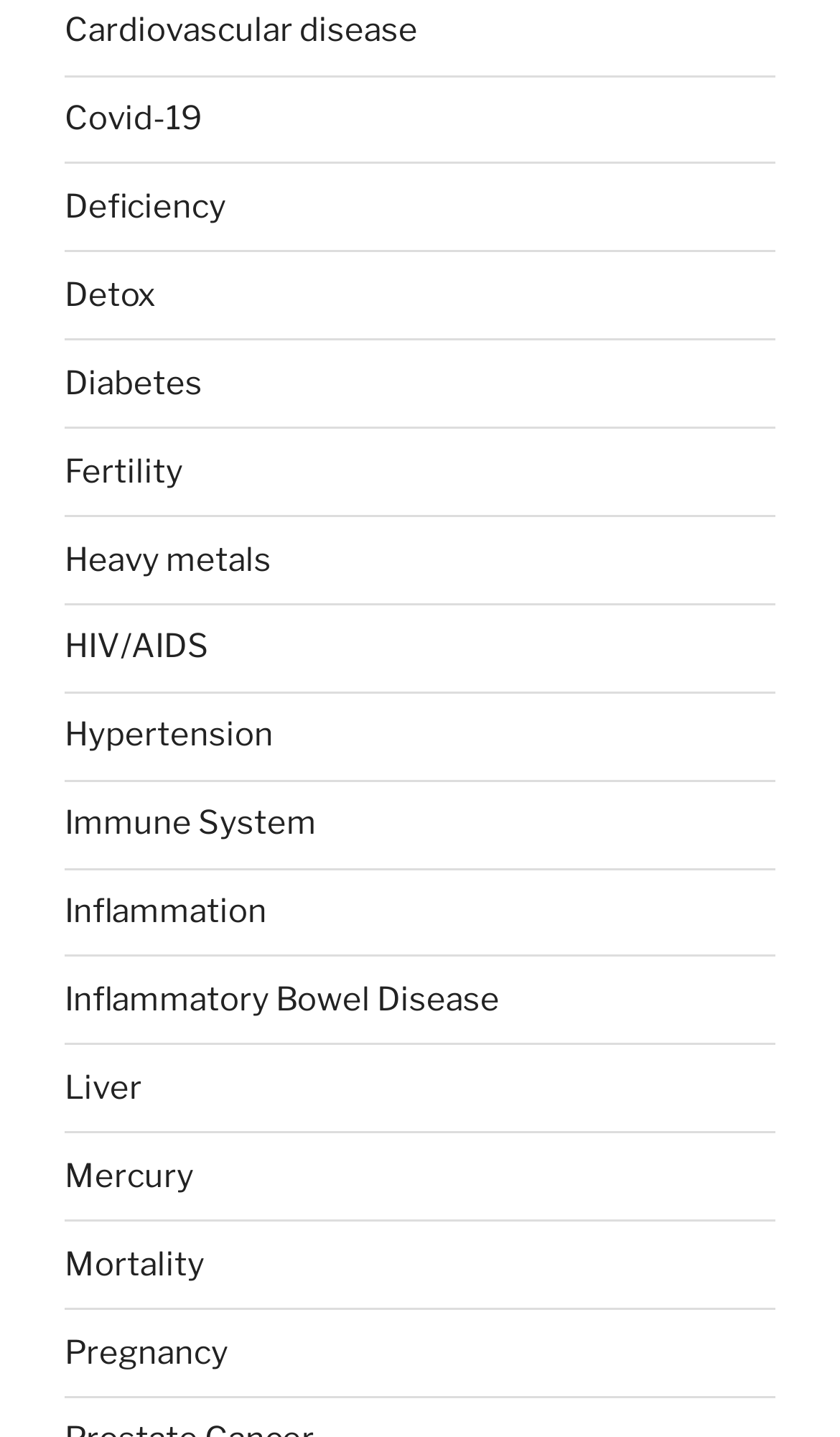Please give a concise answer to this question using a single word or phrase: 
Is Inflammatory Bowel Disease a listed health topic?

Yes